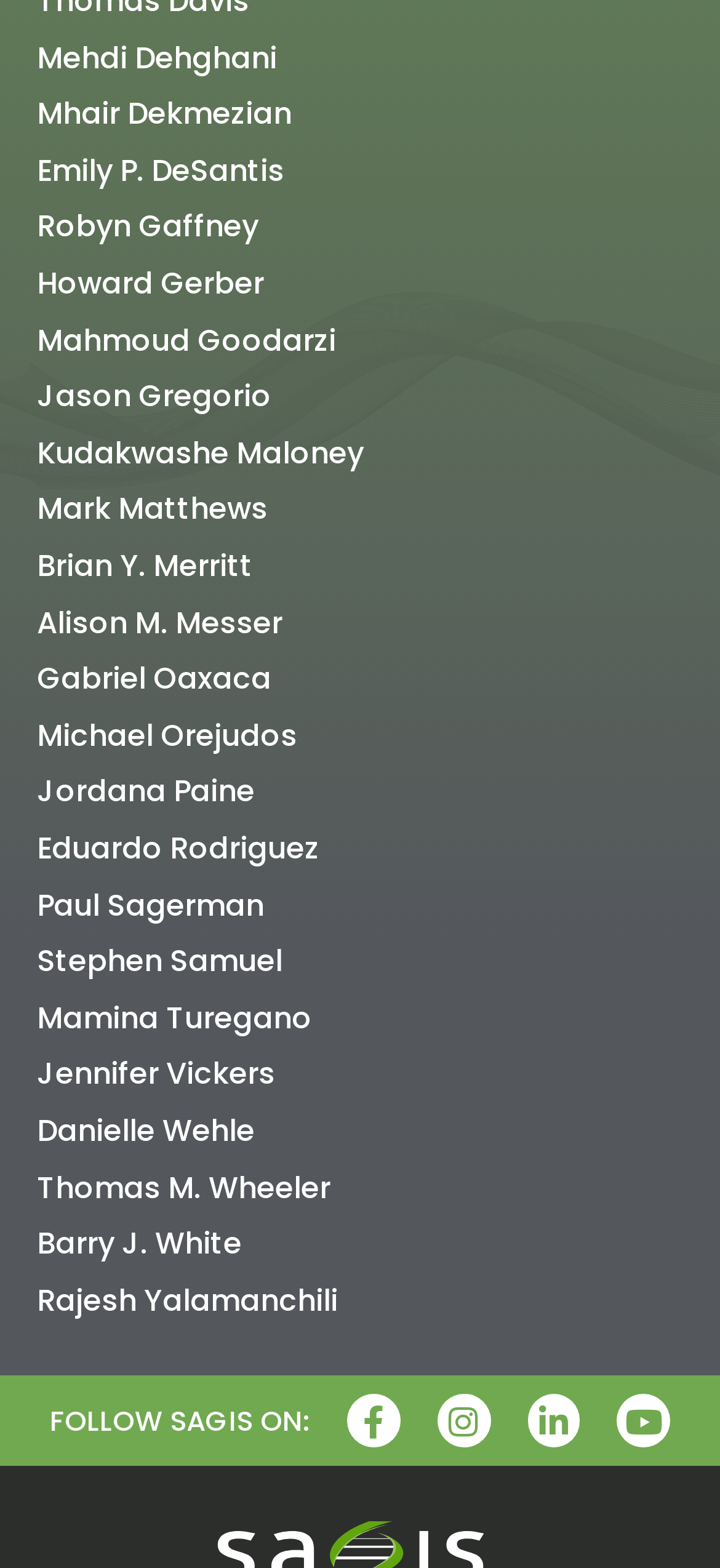How many social media platforms are listed?
Provide a detailed answer to the question, using the image to inform your response.

I looked at the links at the bottom of the webpage and found four social media platforms listed: Facebook, Instagram, LinkedIn, and YouTube.